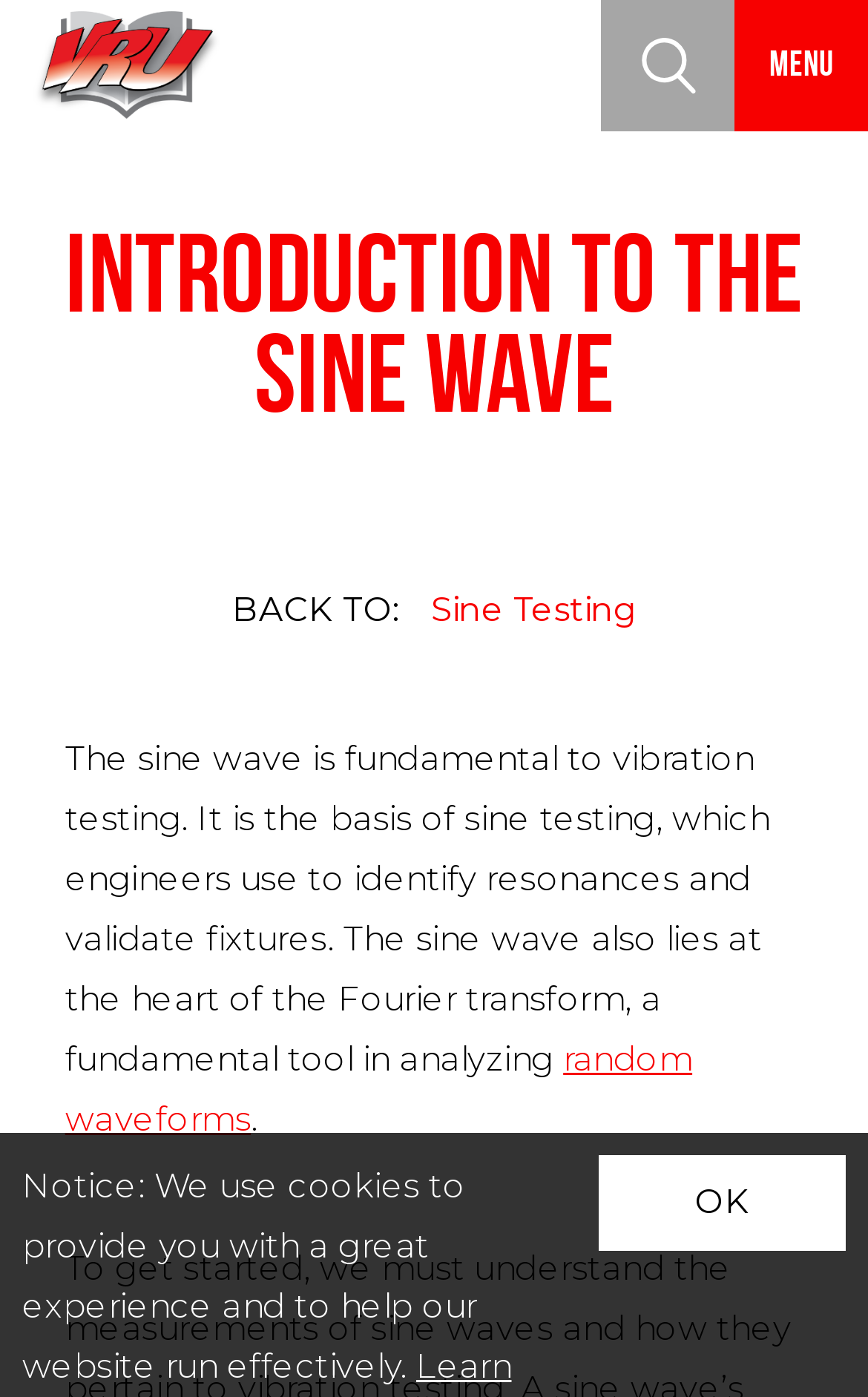Determine the bounding box coordinates of the element's region needed to click to follow the instruction: "learn about sine testing". Provide these coordinates as four float numbers between 0 and 1, formatted as [left, top, right, bottom].

[0.497, 0.421, 0.733, 0.451]